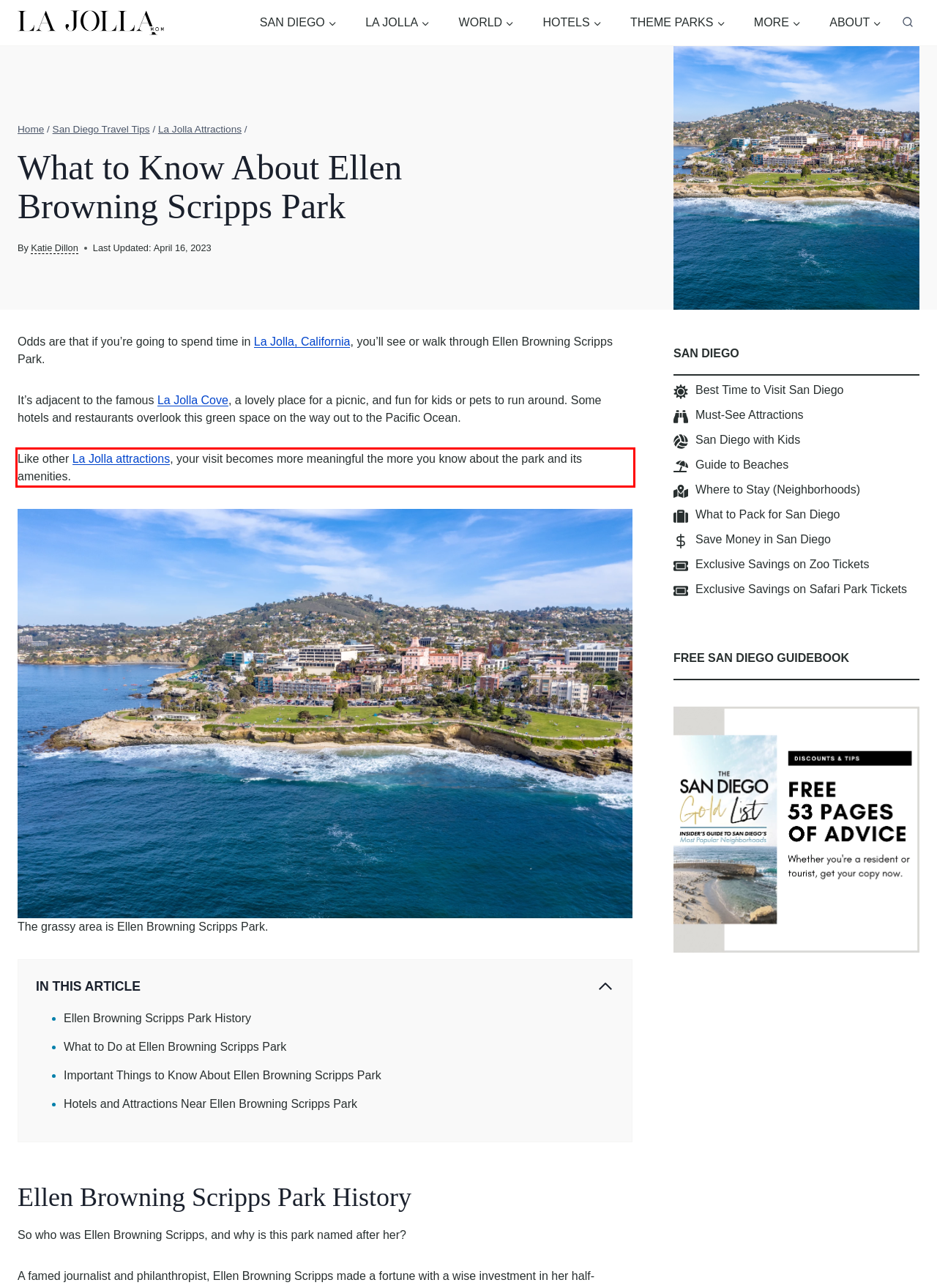Please identify the text within the red rectangular bounding box in the provided webpage screenshot.

Like other La Jolla attractions, your visit becomes more meaningful the more you know about the park and its amenities.